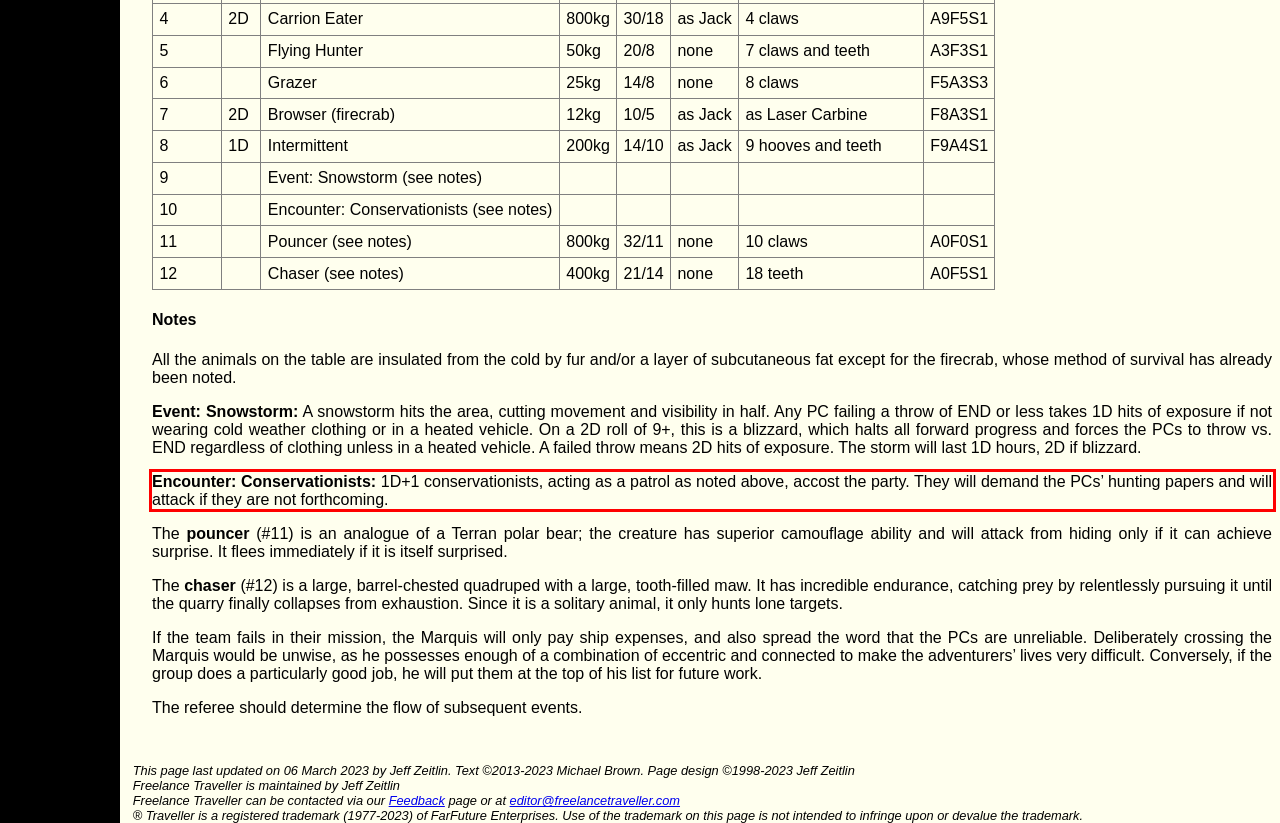Within the provided webpage screenshot, find the red rectangle bounding box and perform OCR to obtain the text content.

Encounter: Conservationists: 1D+1 conservationists, acting as a patrol as noted above, accost the party. They will demand the PCs’ hunting papers and will attack if they are not forthcoming.